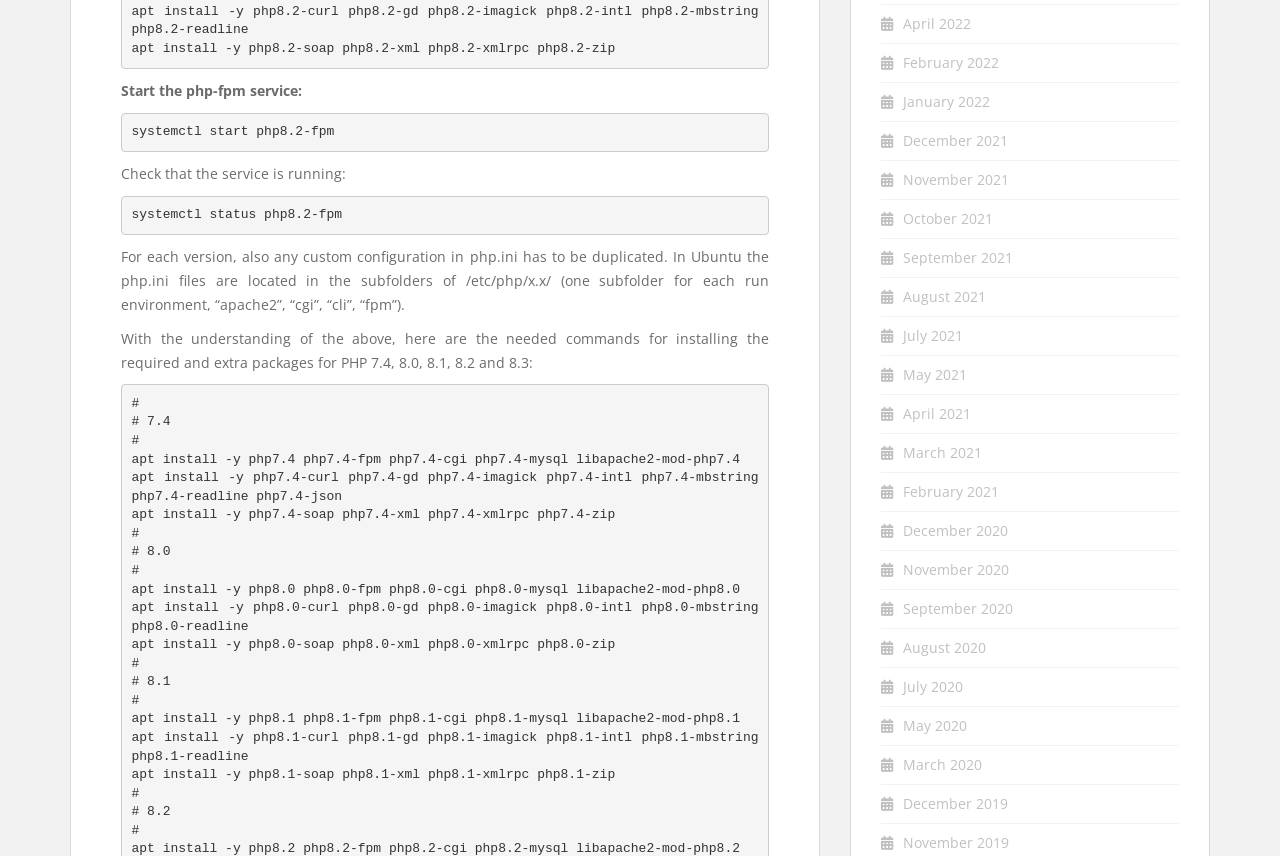How many versions of PHP are mentioned on the webpage?
Based on the image, give a one-word or short phrase answer.

5